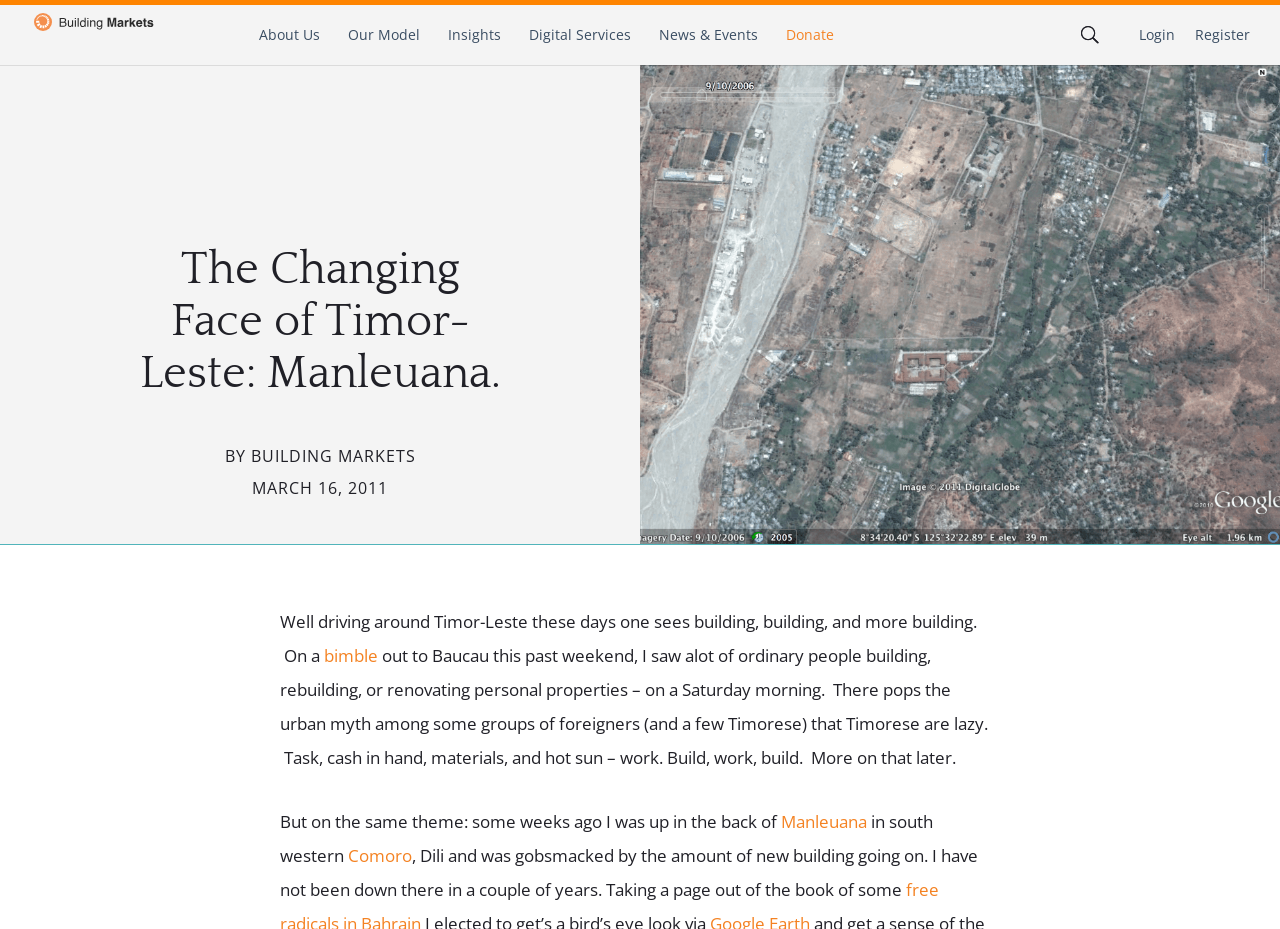Locate the bounding box coordinates of the area to click to fulfill this instruction: "Click on the 'About Us' link". The bounding box should be presented as four float numbers between 0 and 1, in the order [left, top, right, bottom].

[0.202, 0.005, 0.25, 0.07]